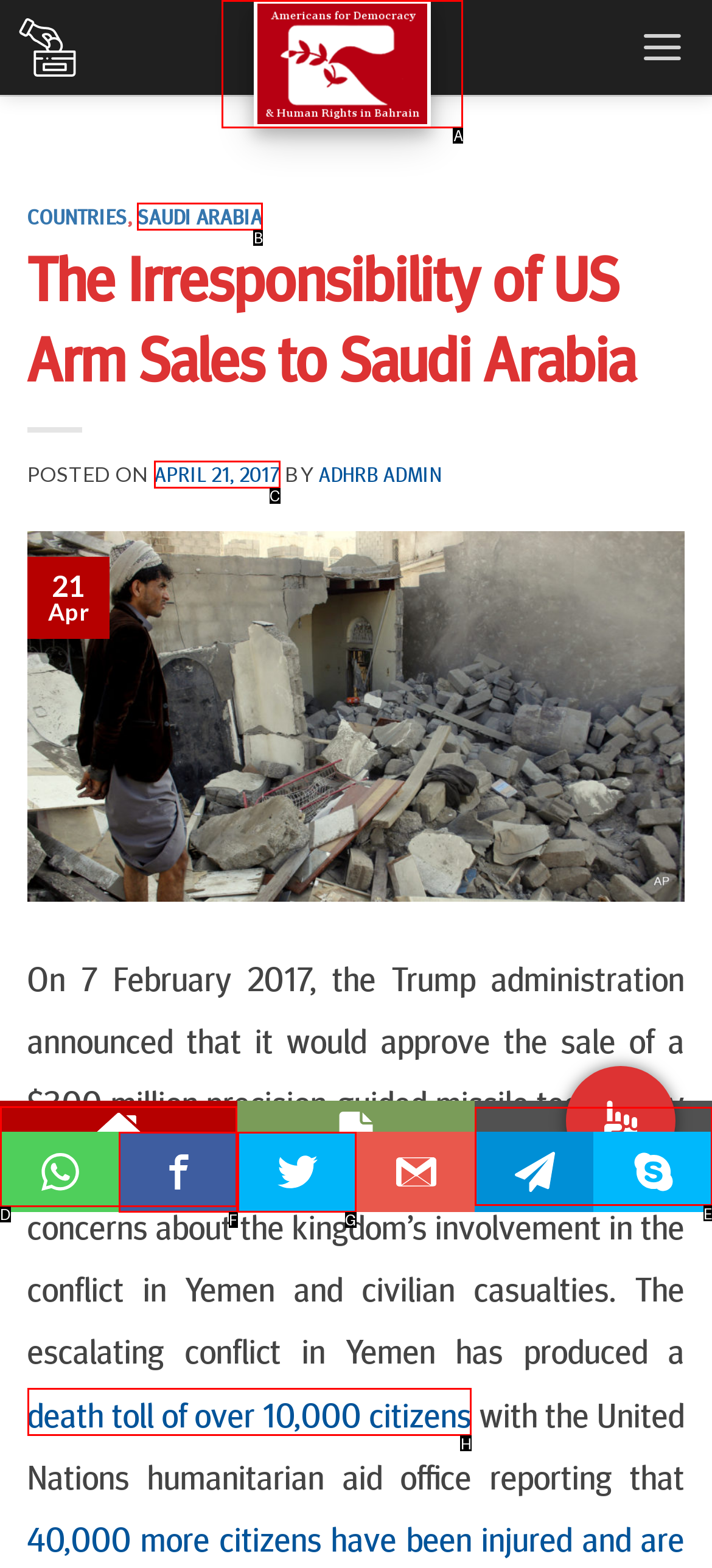Identify the correct option to click in order to accomplish the task: Click the Donate link Provide your answer with the letter of the selected choice.

E